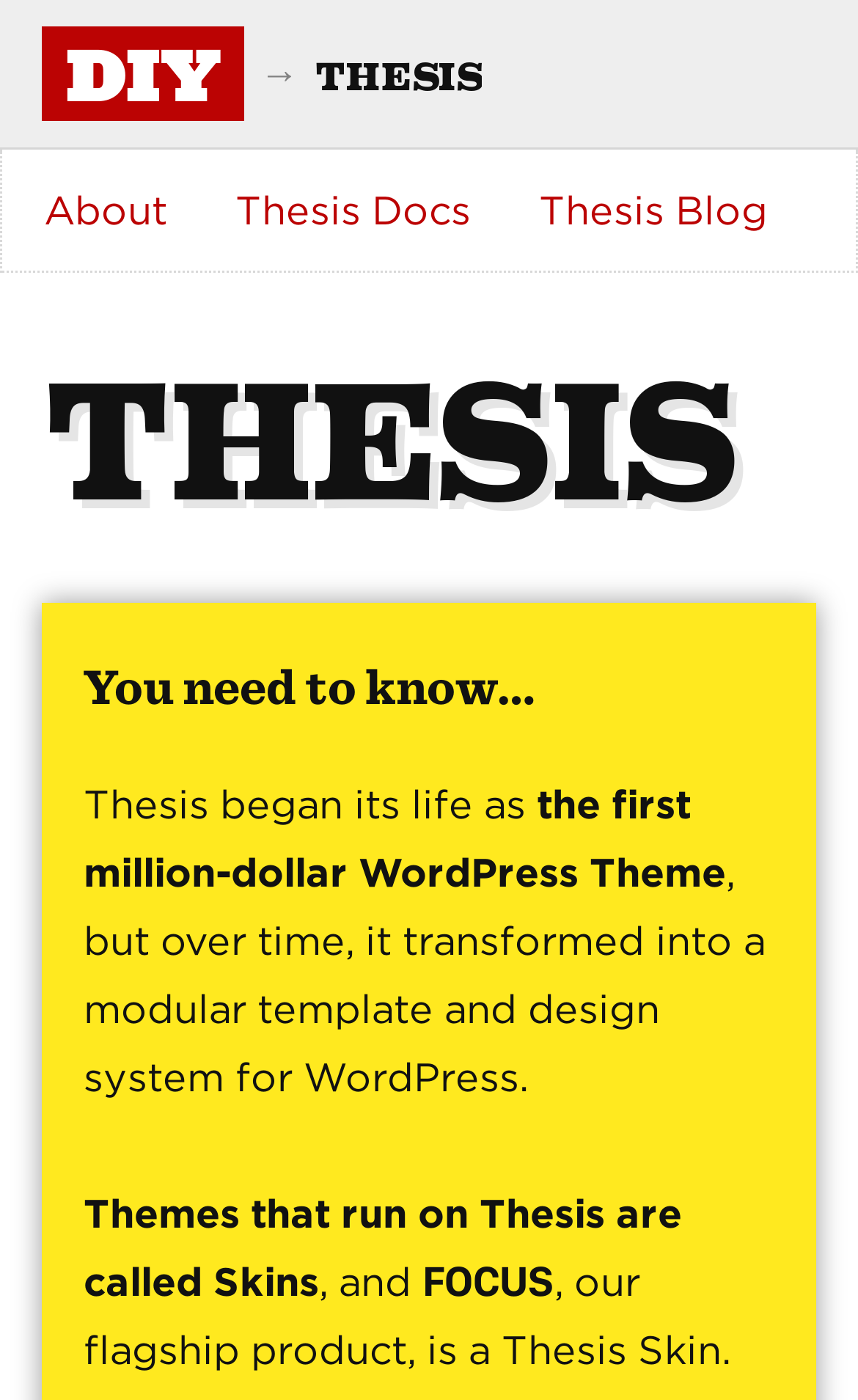Provide a single word or phrase to answer the given question: 
What are themes that run on Thesis called?

Skins